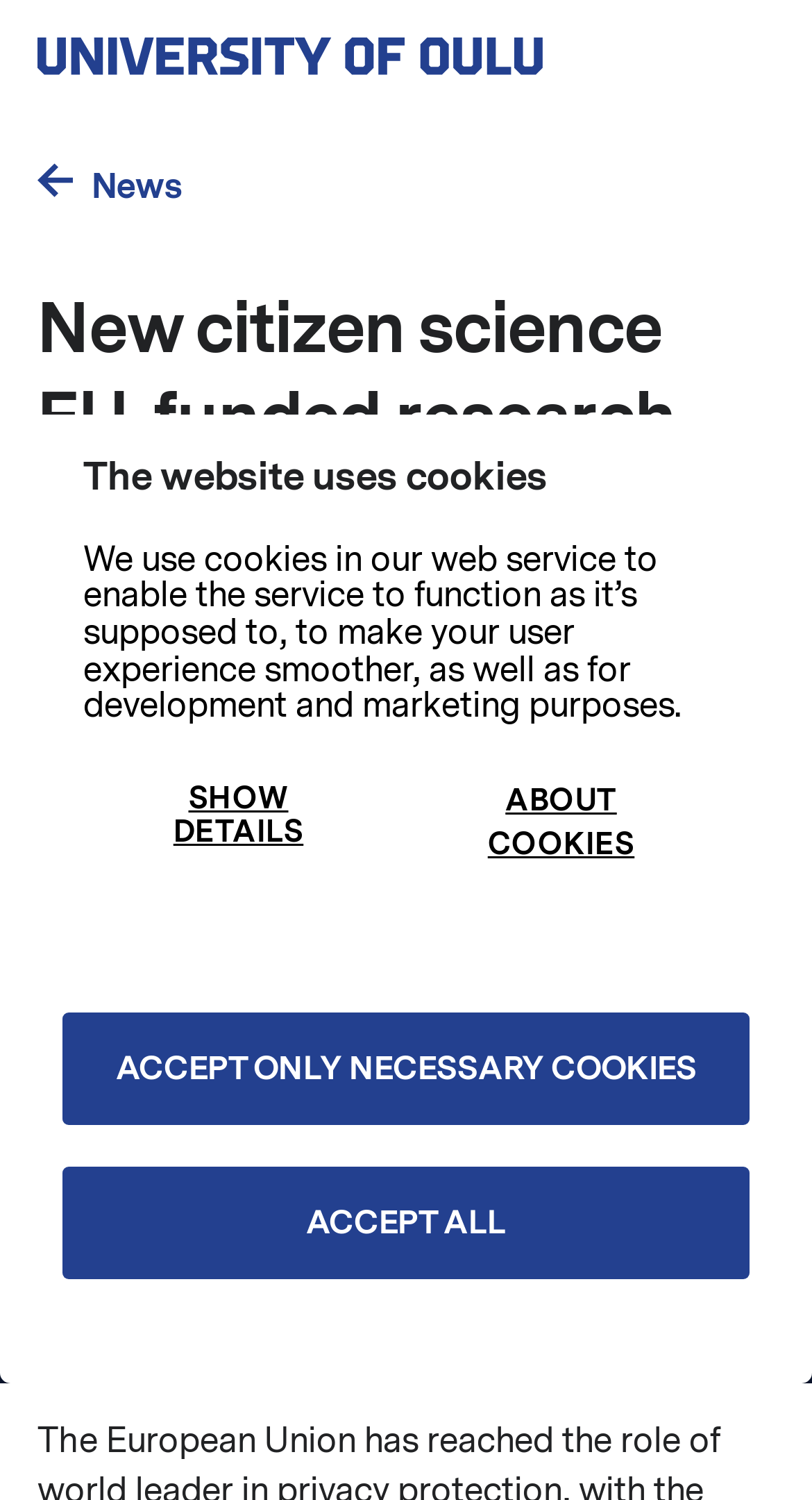Please find the main title text of this webpage.

New citizen science EU-funded research and innovation project